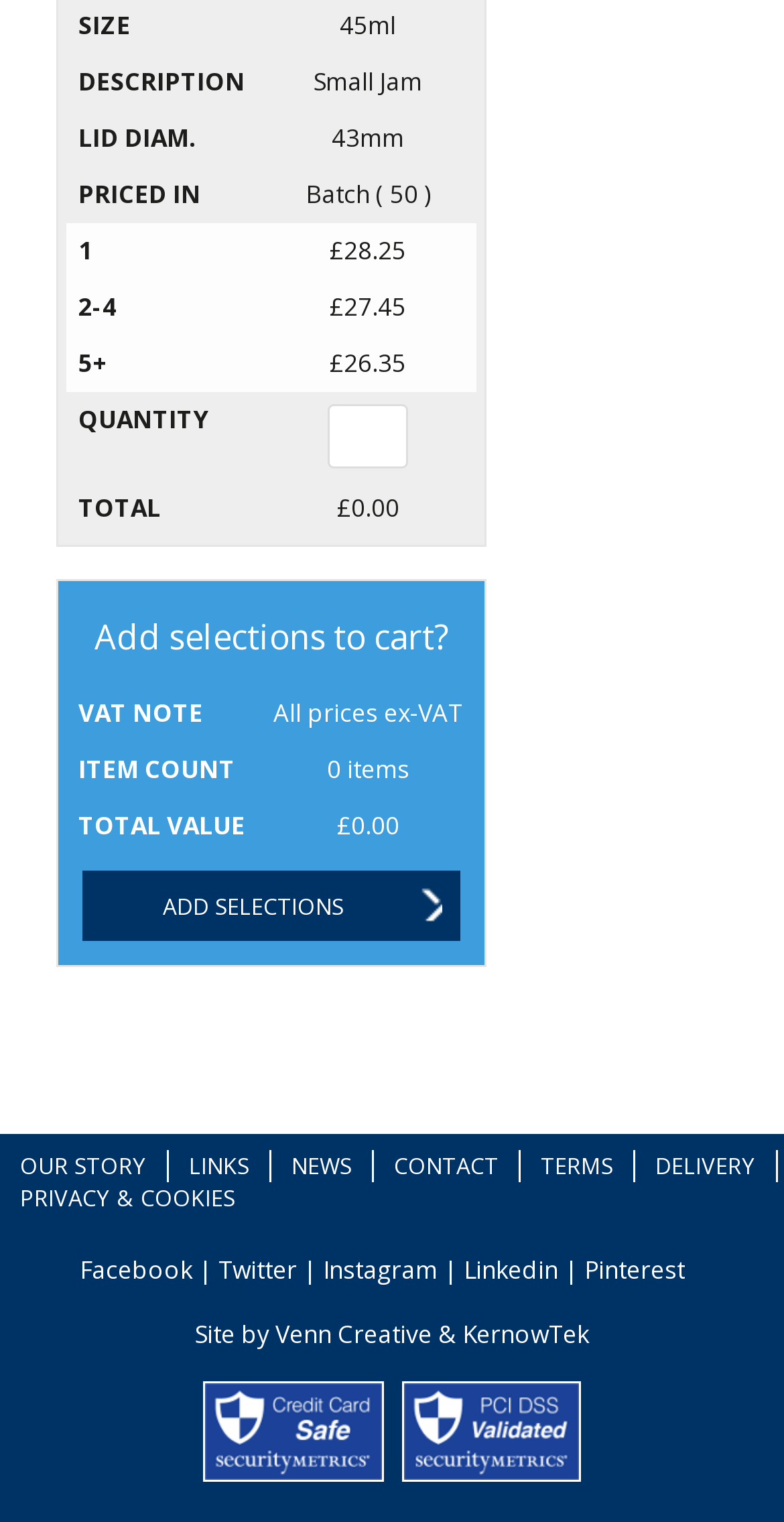Locate the bounding box coordinates of the element's region that should be clicked to carry out the following instruction: "View our story". The coordinates need to be four float numbers between 0 and 1, i.e., [left, top, right, bottom].

[0.026, 0.755, 0.187, 0.775]